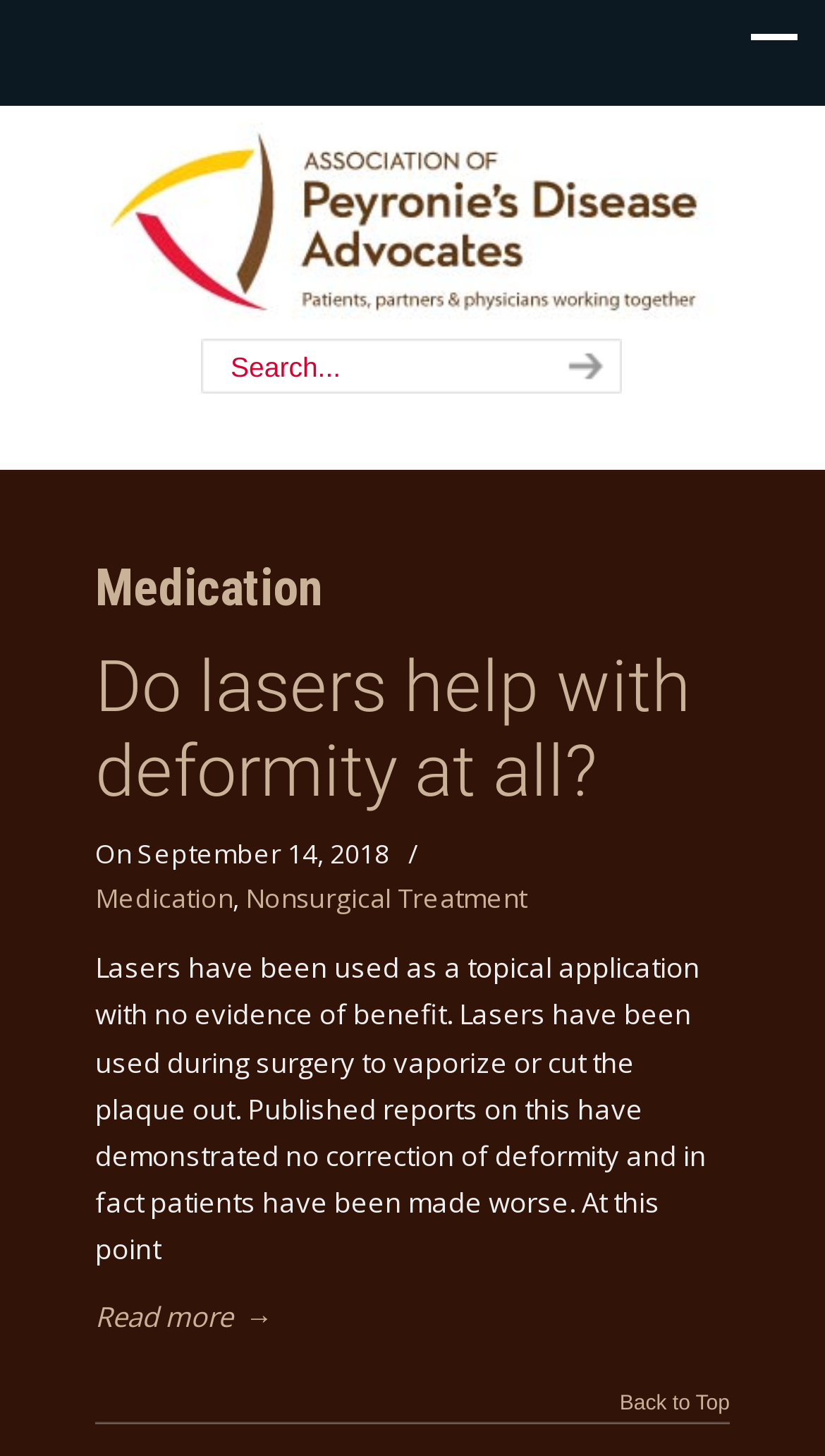What is the topic of the article?
Look at the image and provide a detailed response to the question.

The topic of the article can be determined by looking at the heading element with the text 'Medication' which is located above the article content. This heading element is a child of the LayoutTable element.